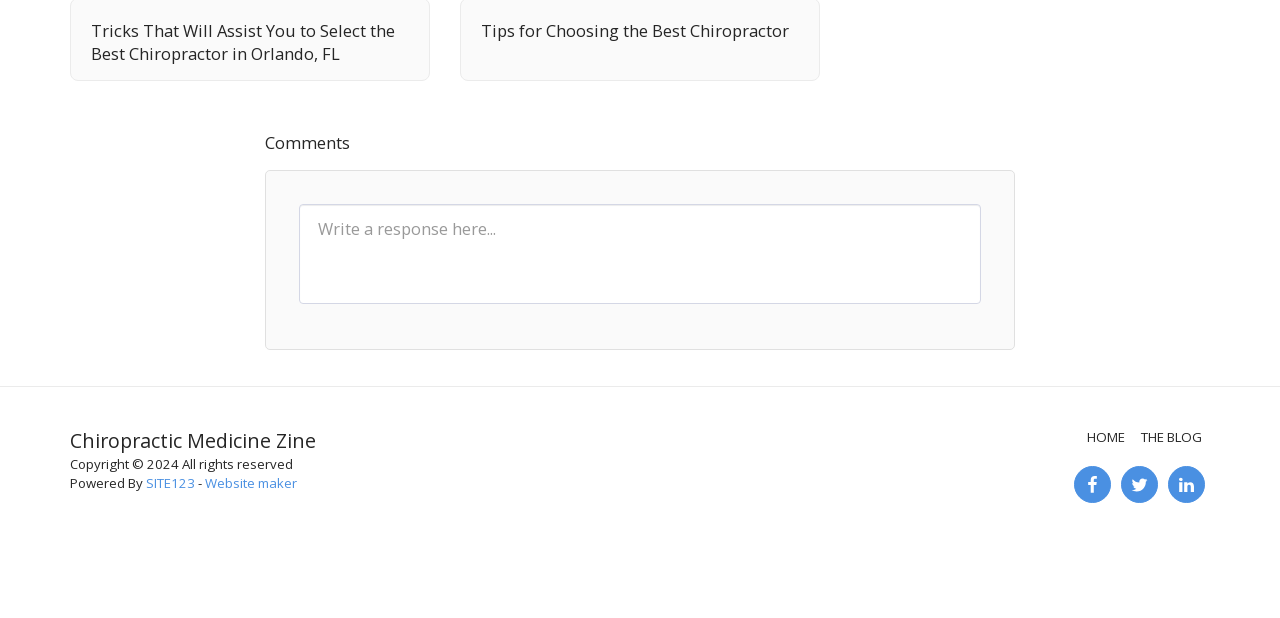Based on the image, provide a detailed and complete answer to the question: 
What is the topic of the first link?

The first link on the webpage has the text 'Tricks That Will Assist You to Select the Best Chiropractor in Orlando, FL', which suggests that the topic of the link is related to finding a good chiropractor in Orlando, Florida.